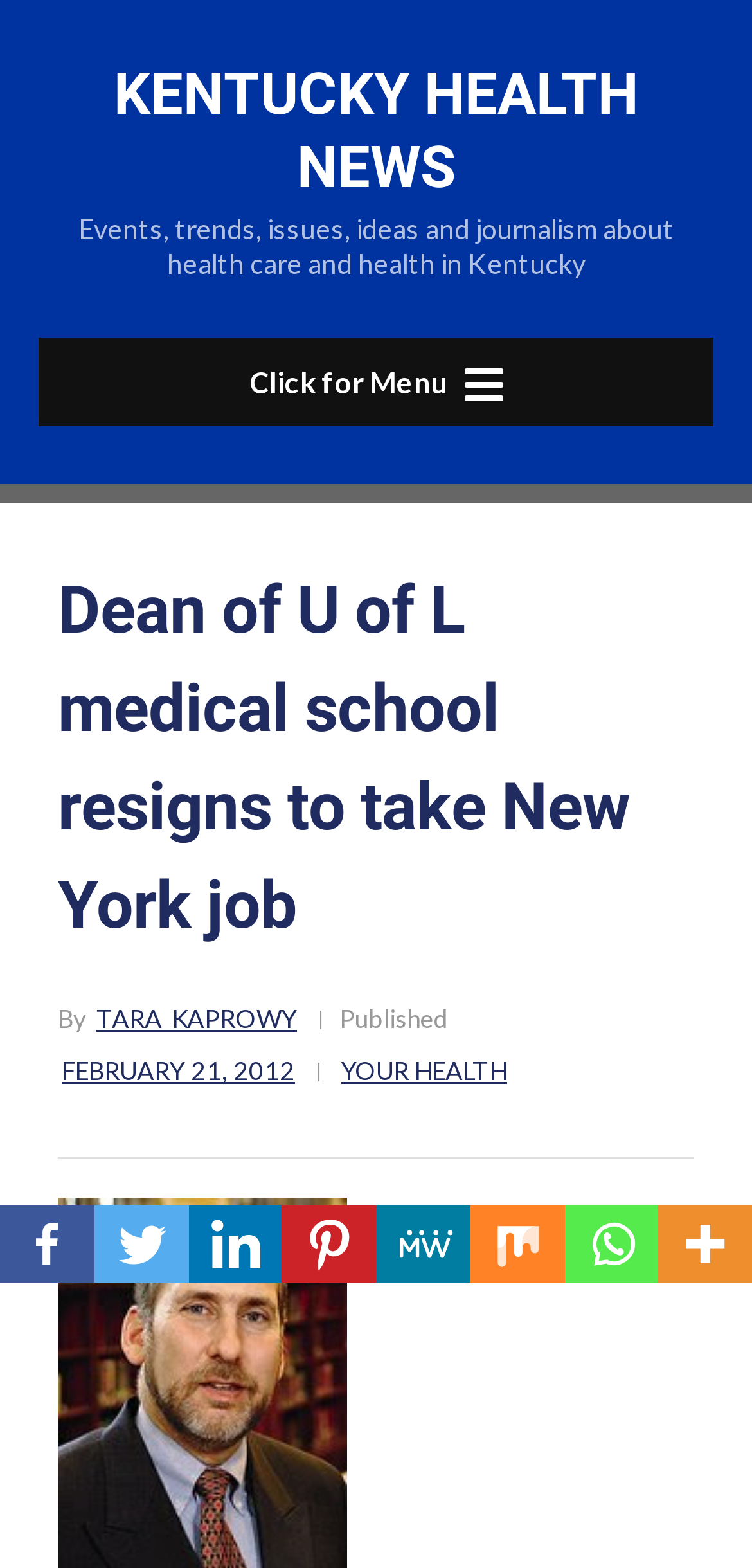Locate the bounding box coordinates of the element I should click to achieve the following instruction: "Open the menu".

[0.051, 0.215, 0.949, 0.272]